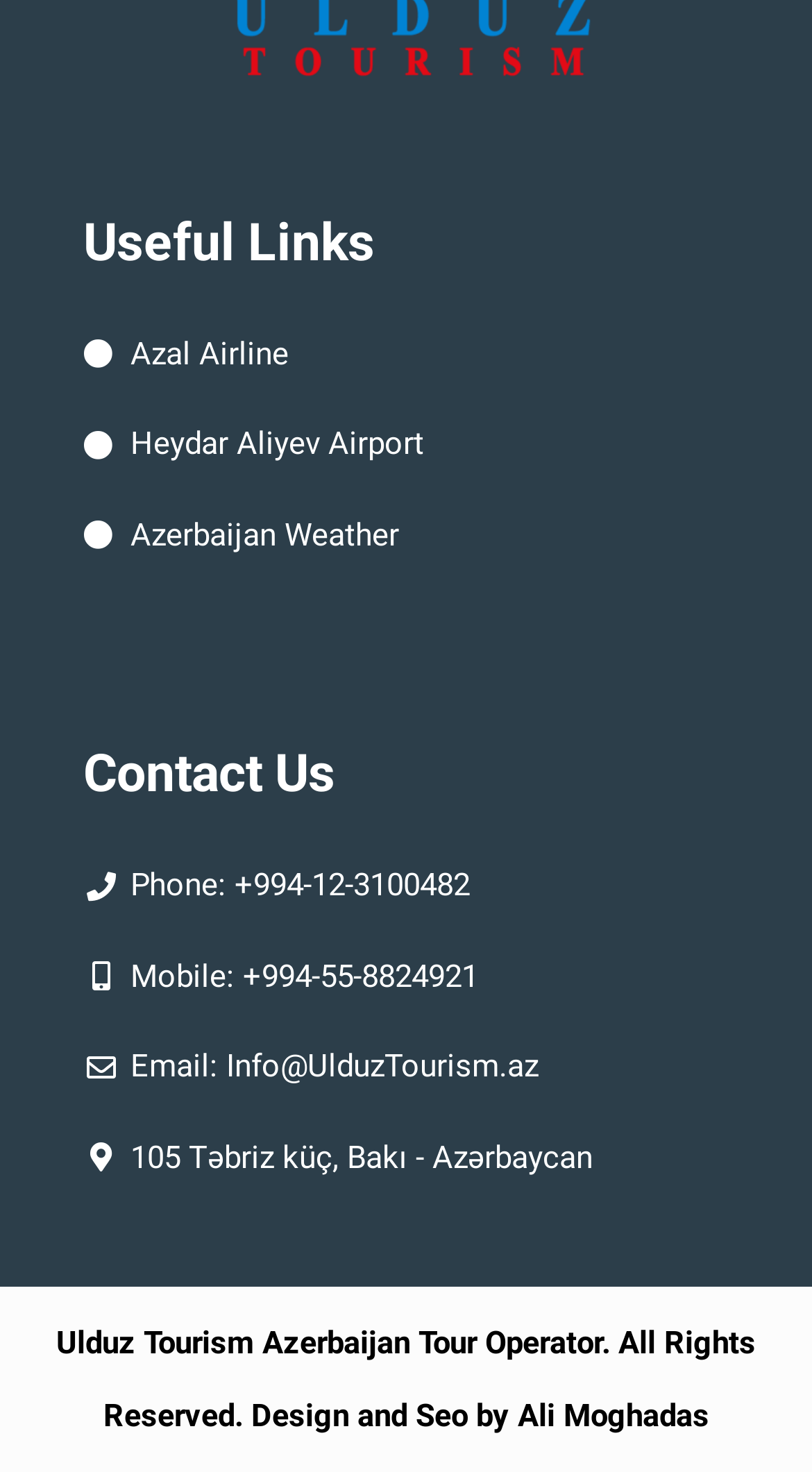What is the name of the airline linked?
Refer to the image and give a detailed answer to the query.

The webpage has a section titled 'Useful Links' which contains a link to 'Azal Airline', indicating that it is an airline related to the tourism industry.